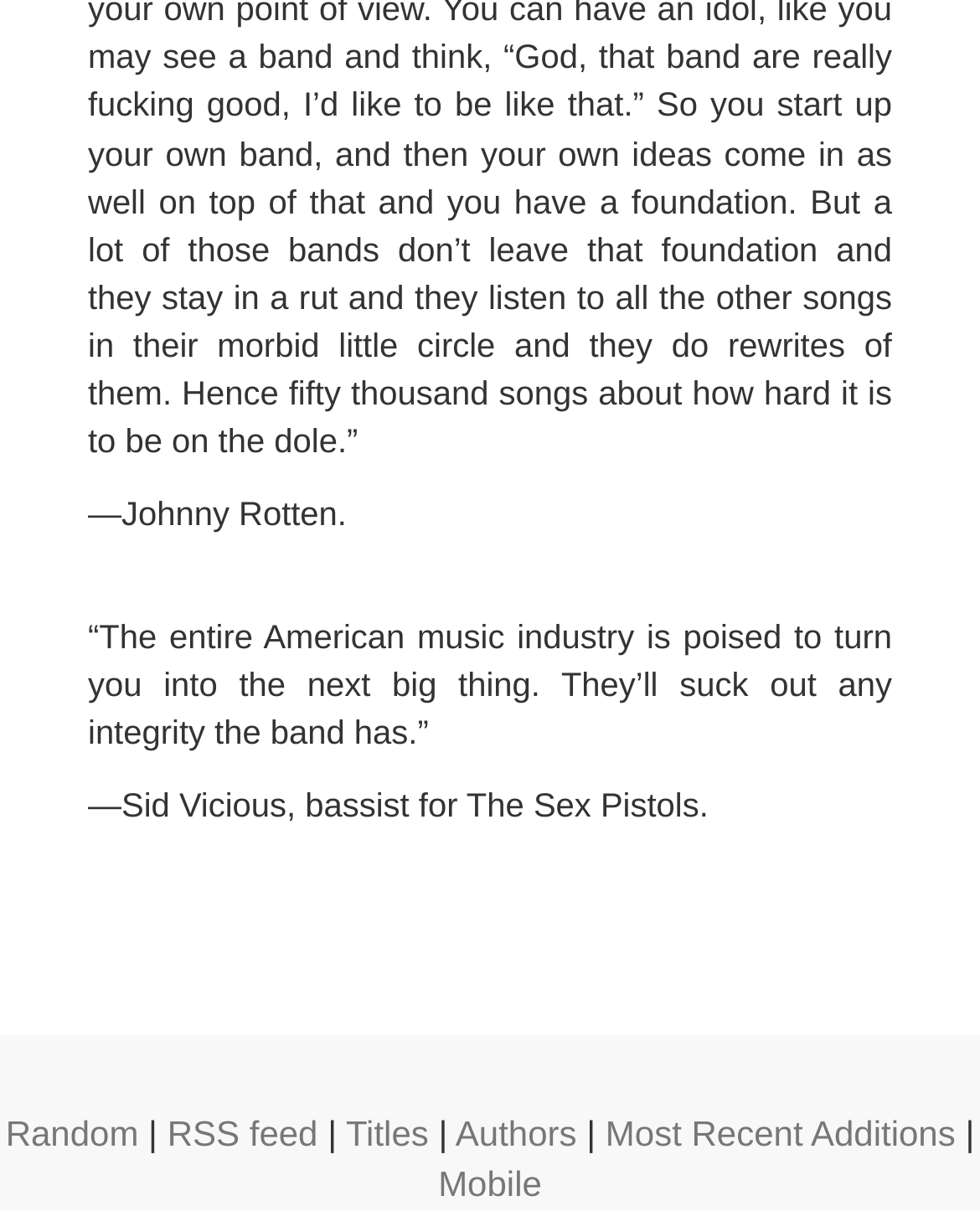Provide your answer in one word or a succinct phrase for the question: 
How many blockquote elements are there on the page?

1